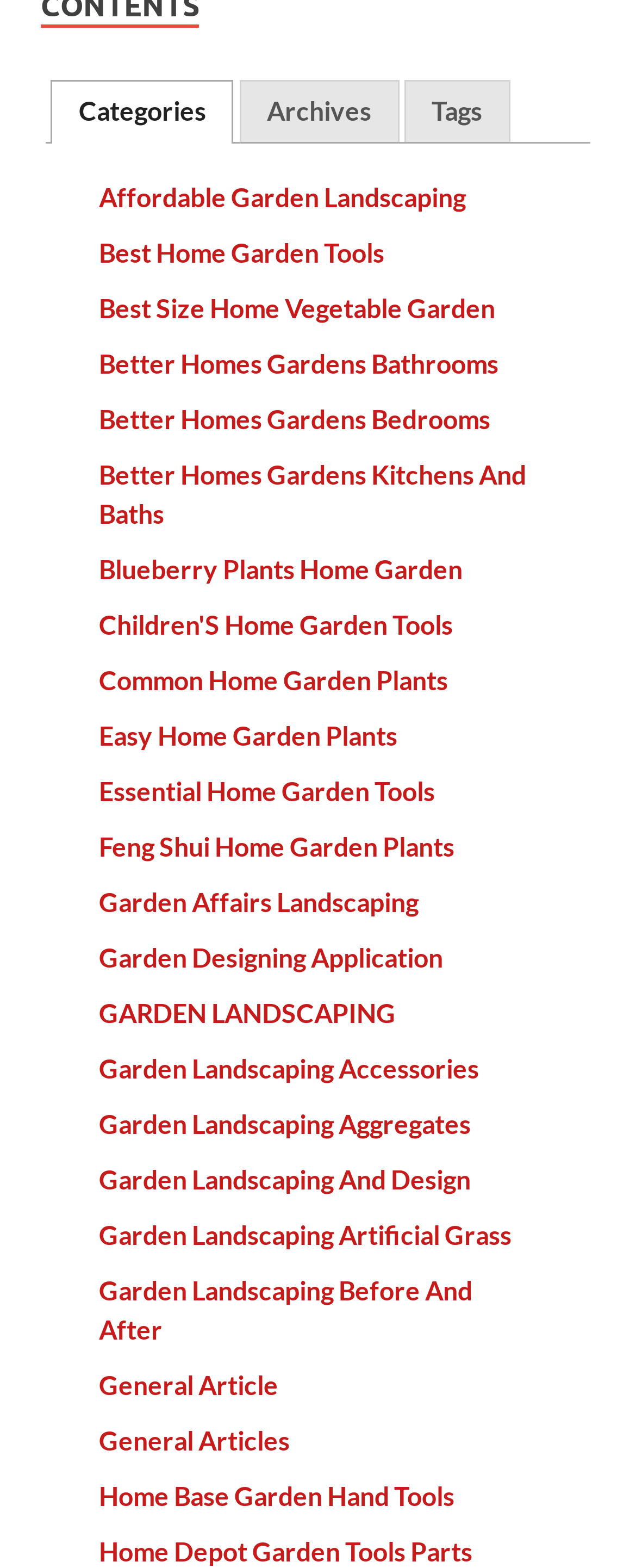Determine the bounding box coordinates of the clickable element to complete this instruction: "Select the Categories tab". Provide the coordinates in the format of four float numbers between 0 and 1, [left, top, right, bottom].

[0.08, 0.051, 0.368, 0.091]